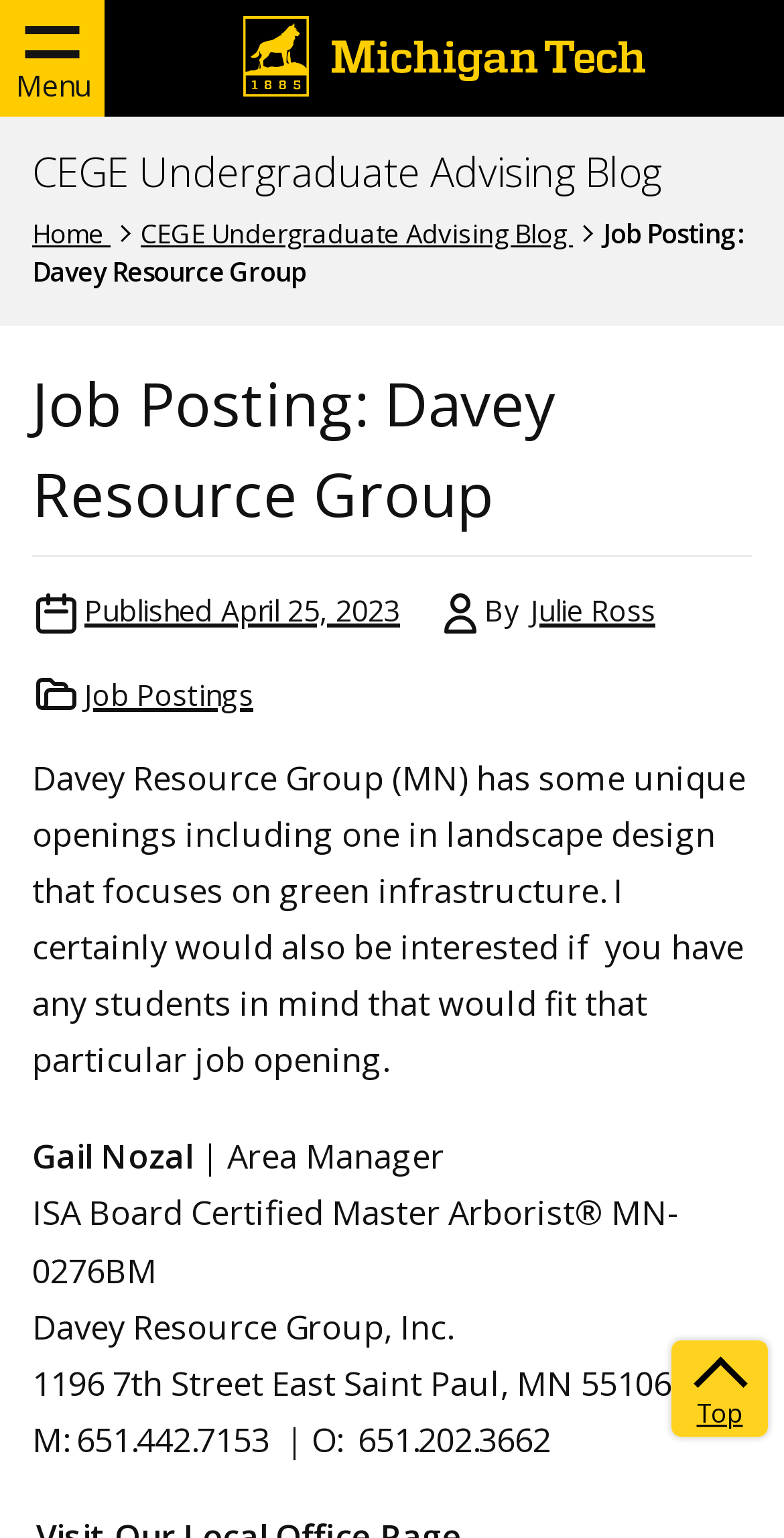Determine the main headline from the webpage and extract its text.

Job Posting: Davey Resource Group